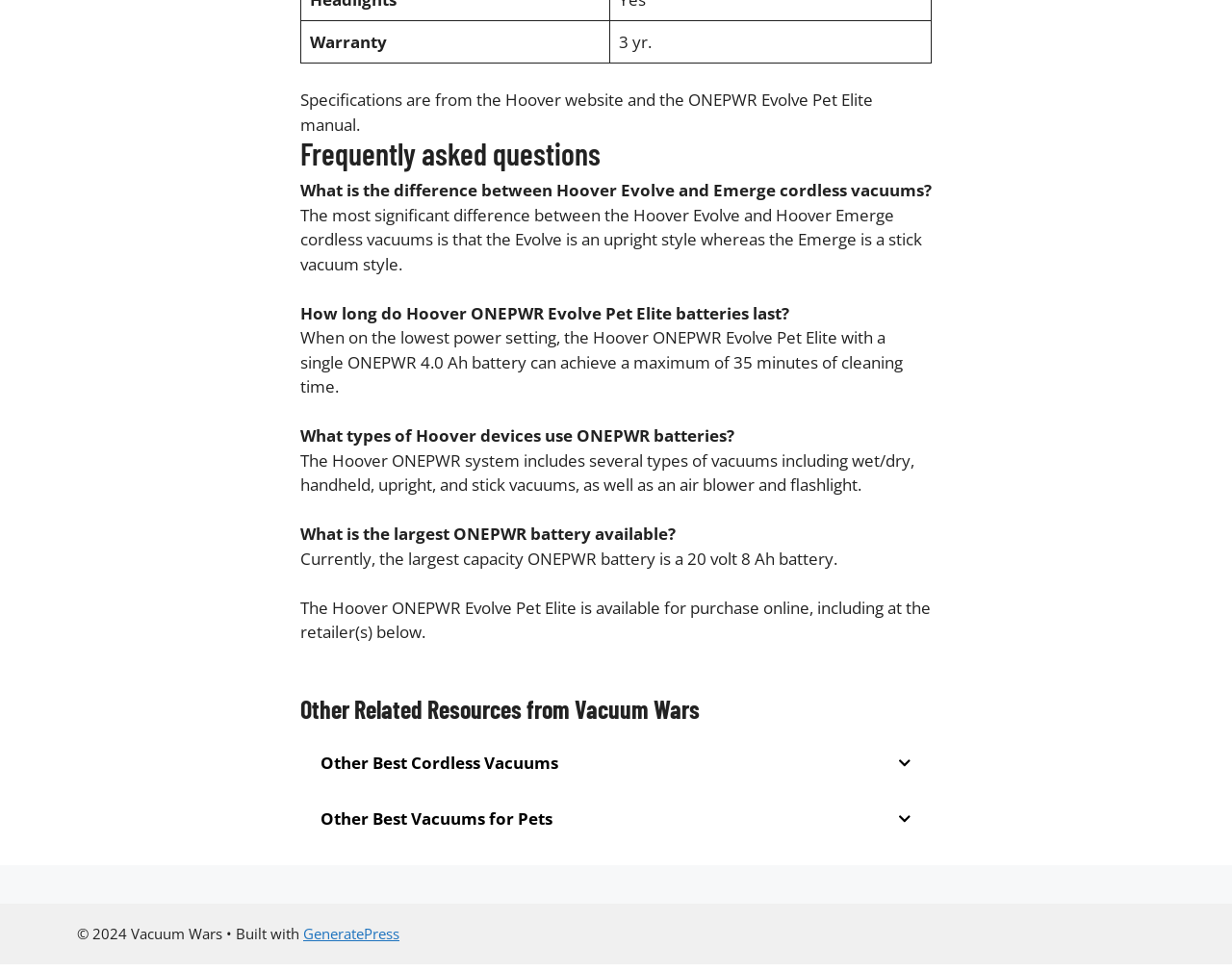Determine the bounding box coordinates for the clickable element to execute this instruction: "Click the 'Best Robot Vacuum For Pet Hair' link". Provide the coordinates as four float numbers between 0 and 1, i.e., [left, top, right, bottom].

[0.259, 0.891, 0.703, 0.939]